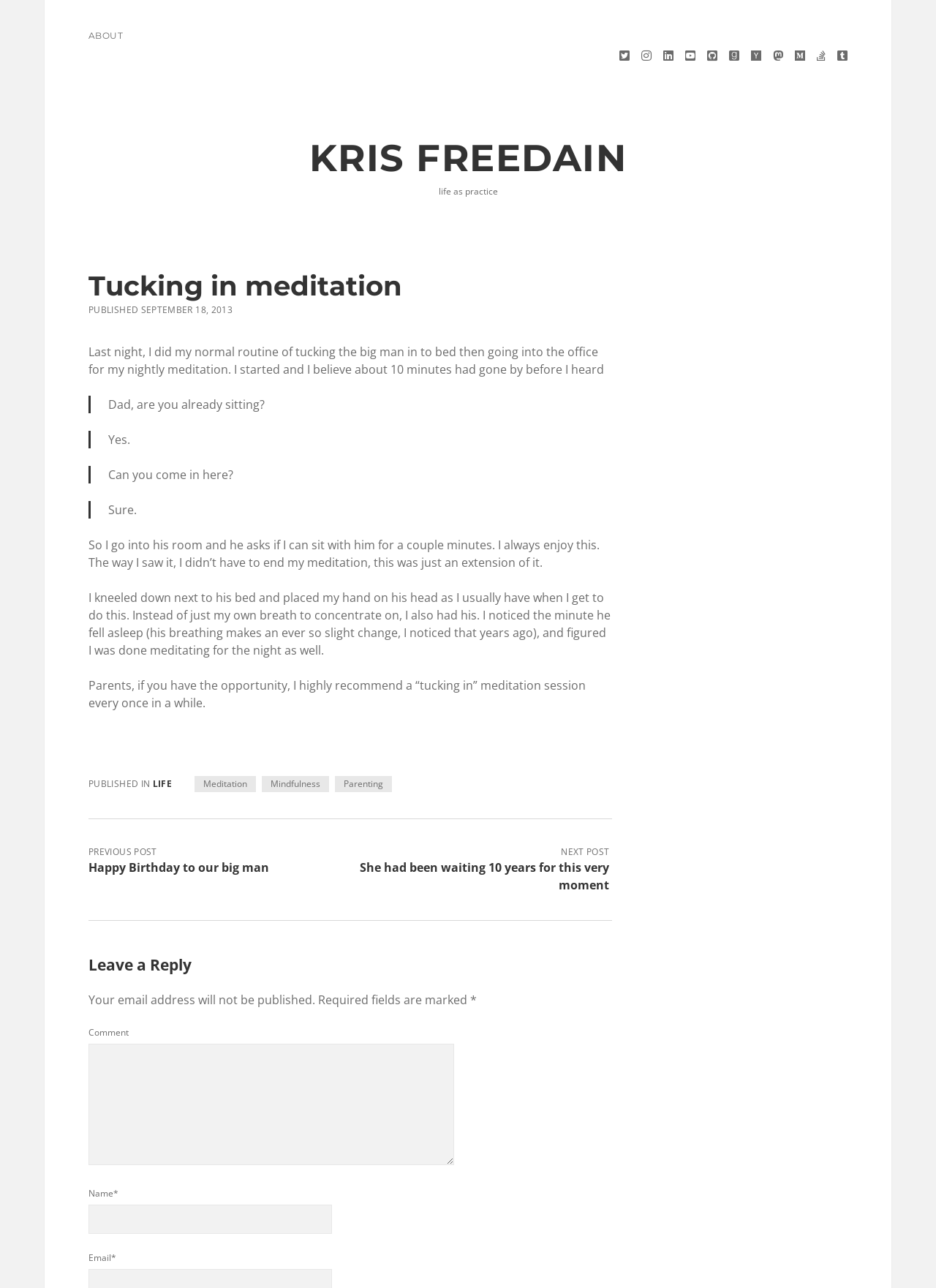Determine the bounding box coordinates for the element that should be clicked to follow this instruction: "Click the ABOUT link". The coordinates should be given as four float numbers between 0 and 1, in the format [left, top, right, bottom].

[0.095, 0.023, 0.132, 0.033]